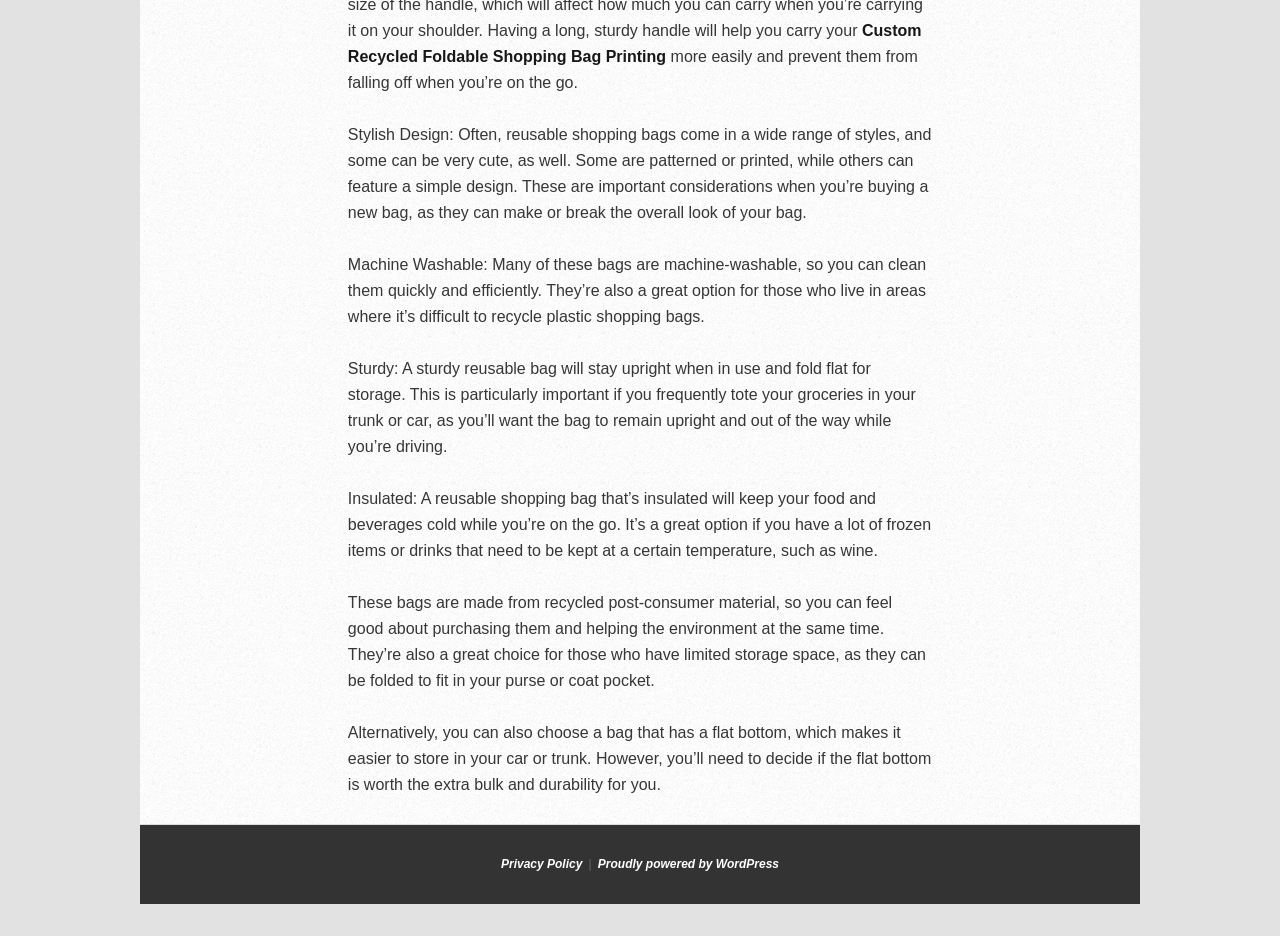Identify the bounding box coordinates for the UI element described by the following text: "Proudly powered by WordPress". Provide the coordinates as four float numbers between 0 and 1, in the format [left, top, right, bottom].

[0.467, 0.916, 0.609, 0.931]